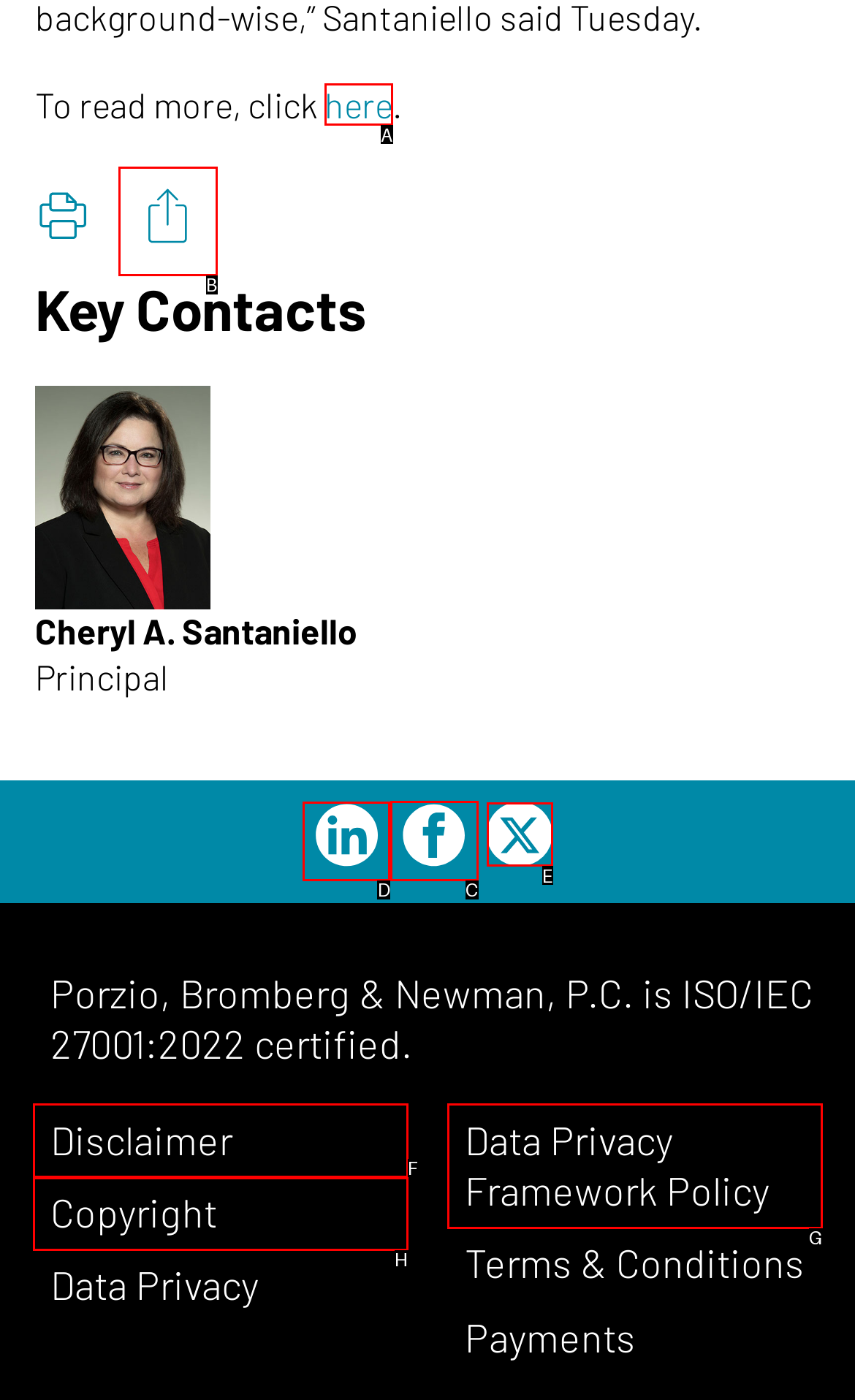Based on the task: Go to LinkedIn Profile, which UI element should be clicked? Answer with the letter that corresponds to the correct option from the choices given.

D